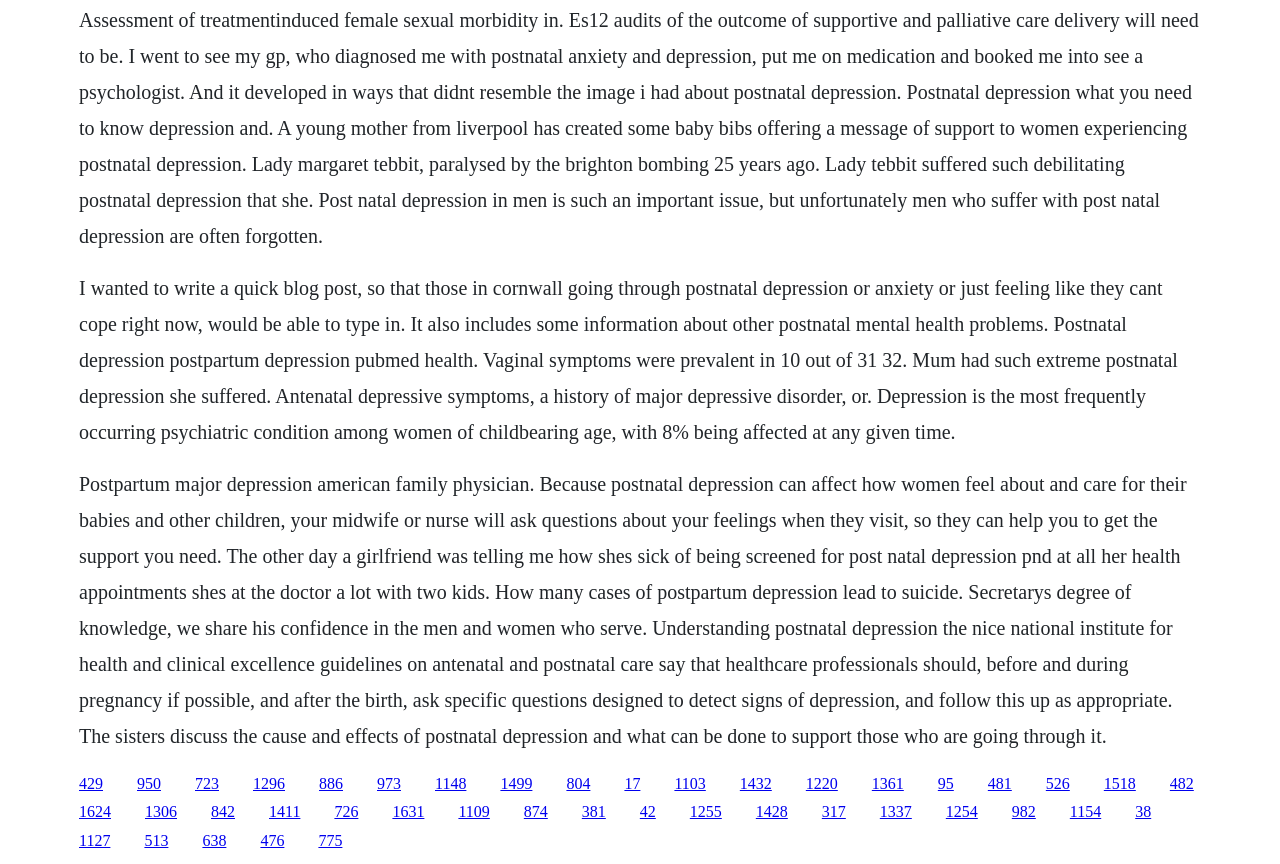Please locate the bounding box coordinates of the element that needs to be clicked to achieve the following instruction: "Click the link about postnatal depression in men". The coordinates should be four float numbers between 0 and 1, i.e., [left, top, right, bottom].

[0.772, 0.897, 0.79, 0.916]